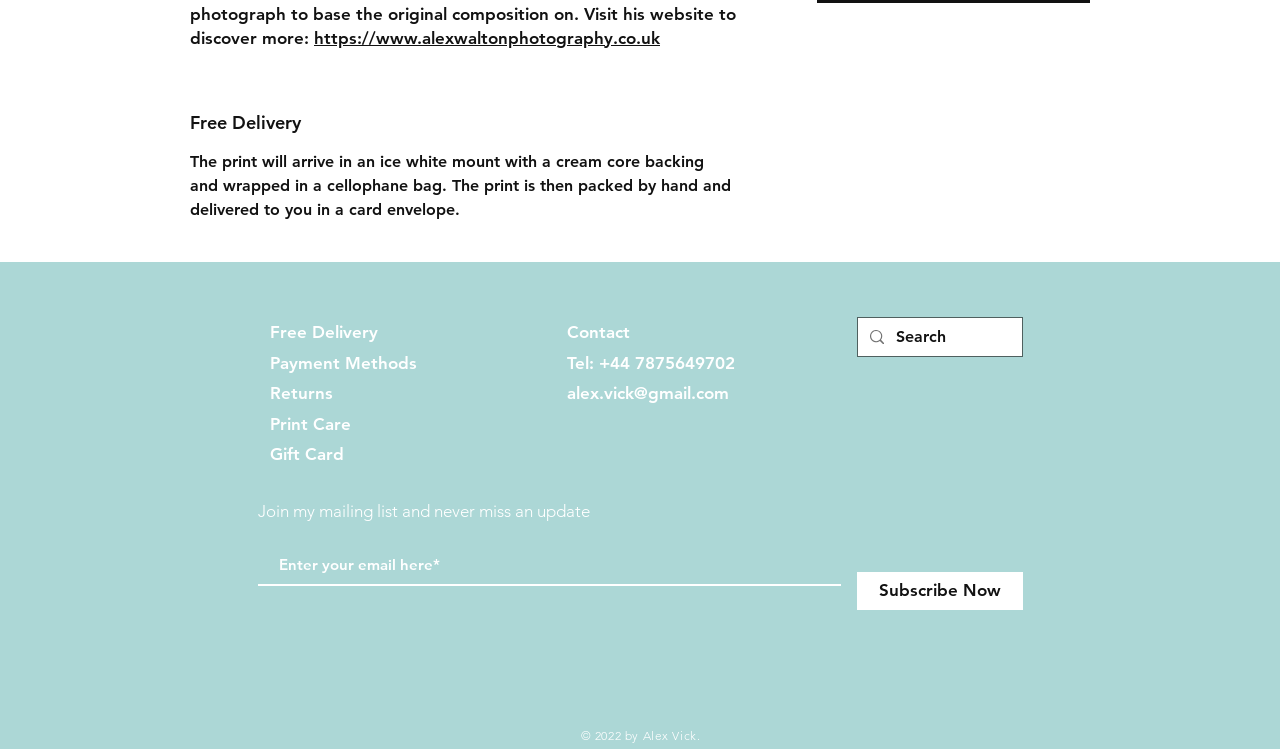Predict the bounding box of the UI element based on this description: "aria-label="Search" name="q" placeholder="Search"".

[0.7, 0.425, 0.766, 0.476]